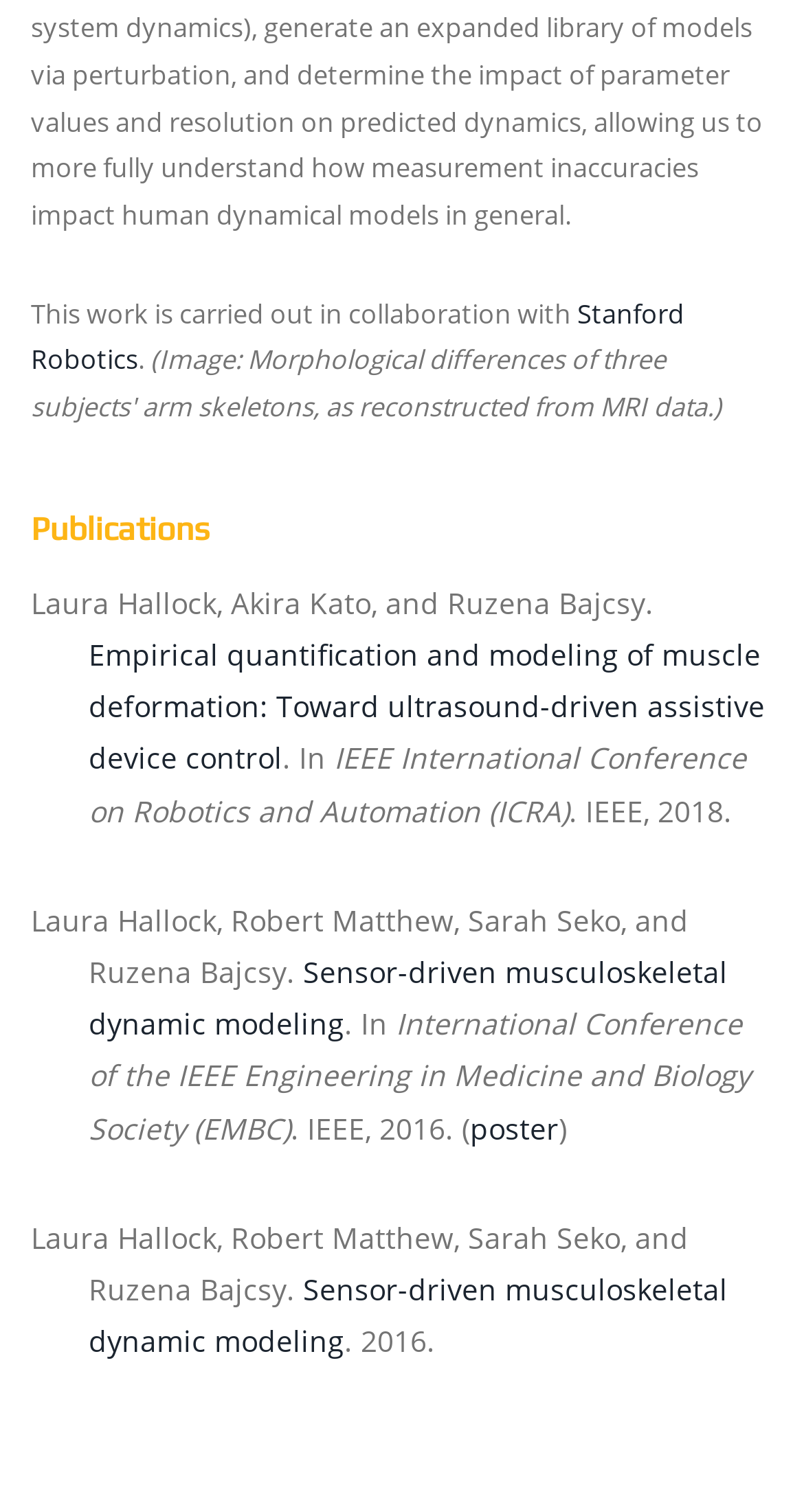Based on the image, provide a detailed response to the question:
In which year was the second publication published?

I examined the second publication entry and found that the publication year is 2016, as indicated by the text '. IEEE, 2016.'.